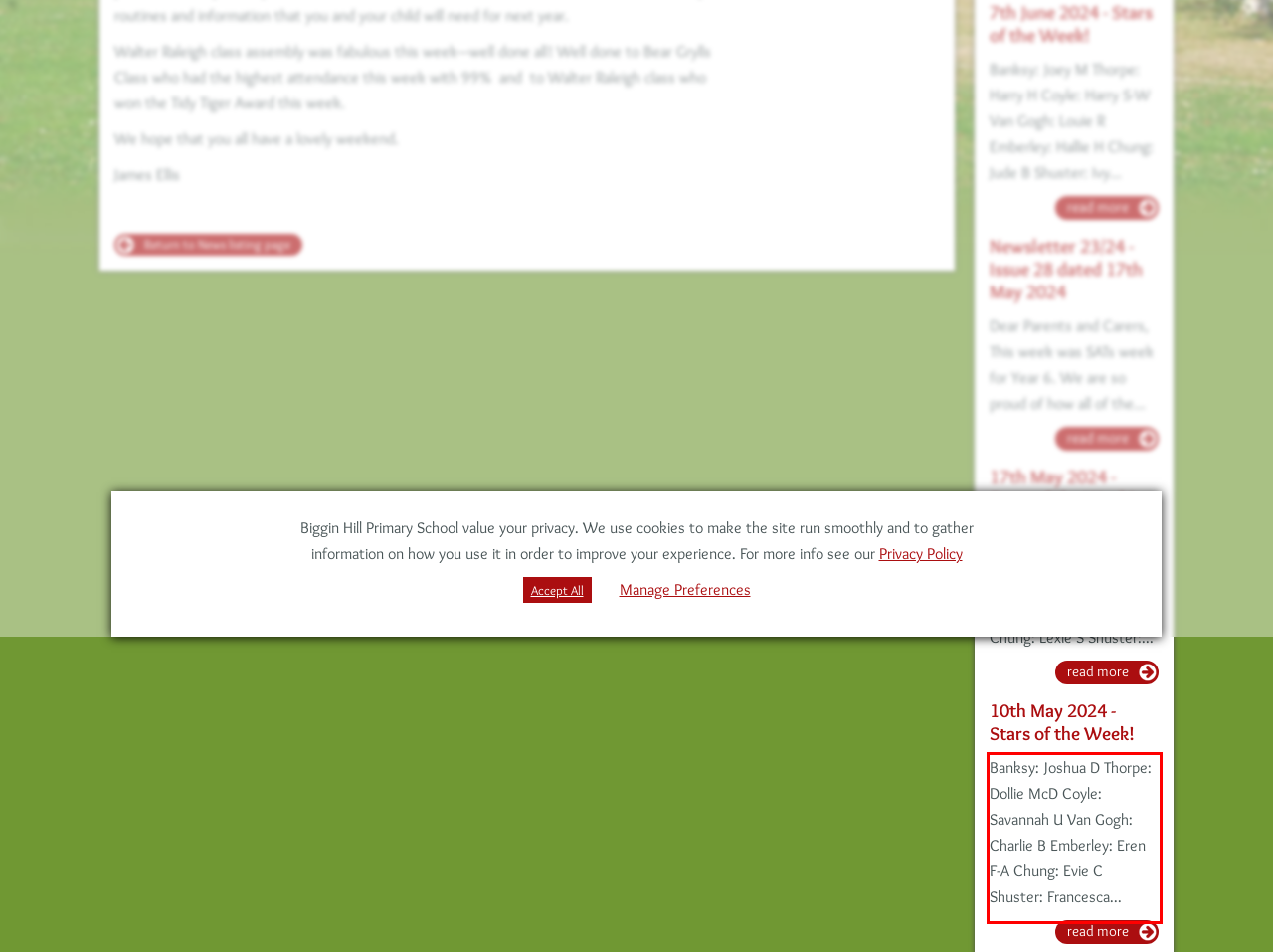Within the screenshot of the webpage, there is a red rectangle. Please recognize and generate the text content inside this red bounding box.

Banksy: Joshua D Thorpe: Dollie McD Coyle: Savannah U Van Gogh: Charlie B Emberley: Eren F-A Chung: Evie C Shuster: Francesca...